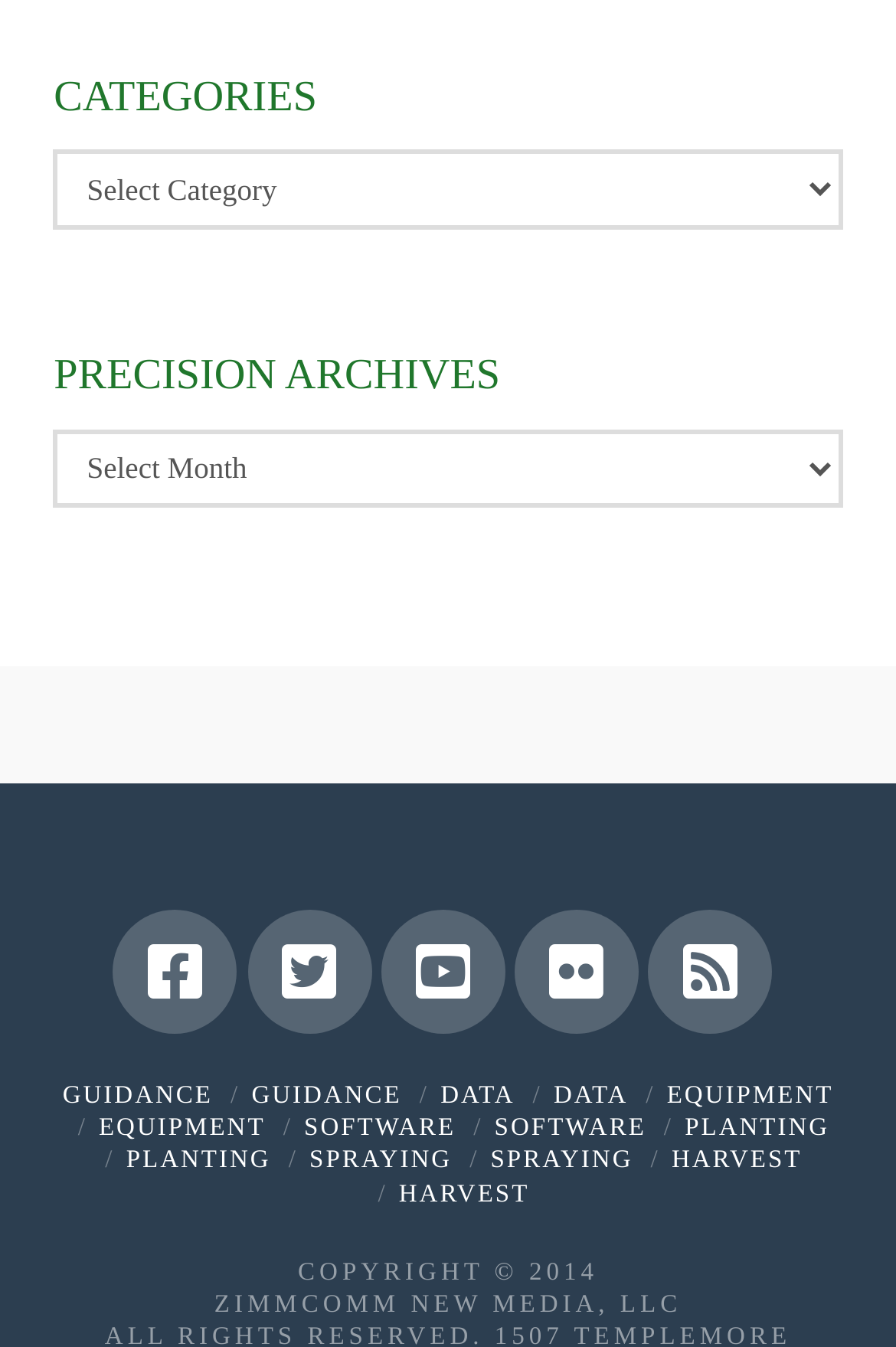Locate the bounding box coordinates of the region to be clicked to comply with the following instruction: "Share on Facebook". The coordinates must be four float numbers between 0 and 1, in the form [left, top, right, bottom].

None